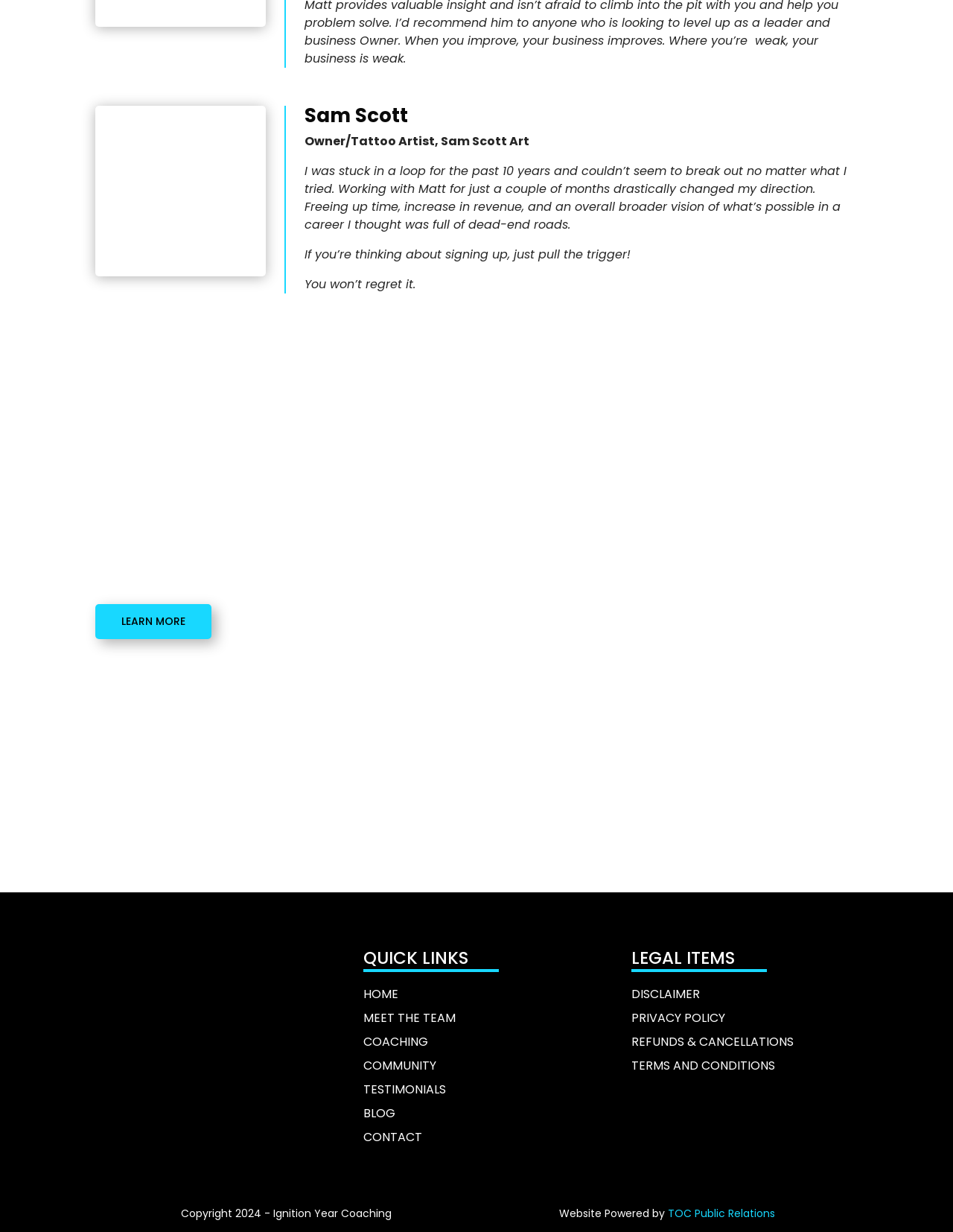Please locate the bounding box coordinates of the element that needs to be clicked to achieve the following instruction: "Click on the 'LEARN MORE' link". The coordinates should be four float numbers between 0 and 1, i.e., [left, top, right, bottom].

[0.1, 0.49, 0.222, 0.519]